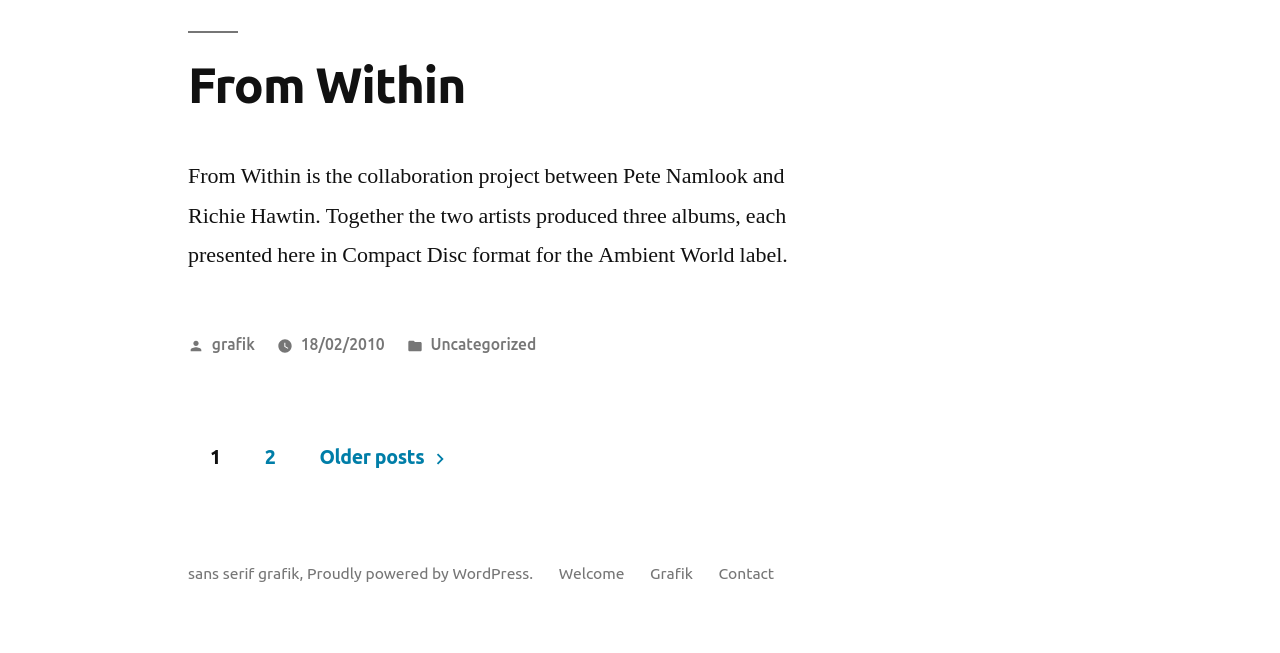Provide the bounding box coordinates of the section that needs to be clicked to accomplish the following instruction: "Visit the 'Welcome' page."

[0.437, 0.864, 0.488, 0.891]